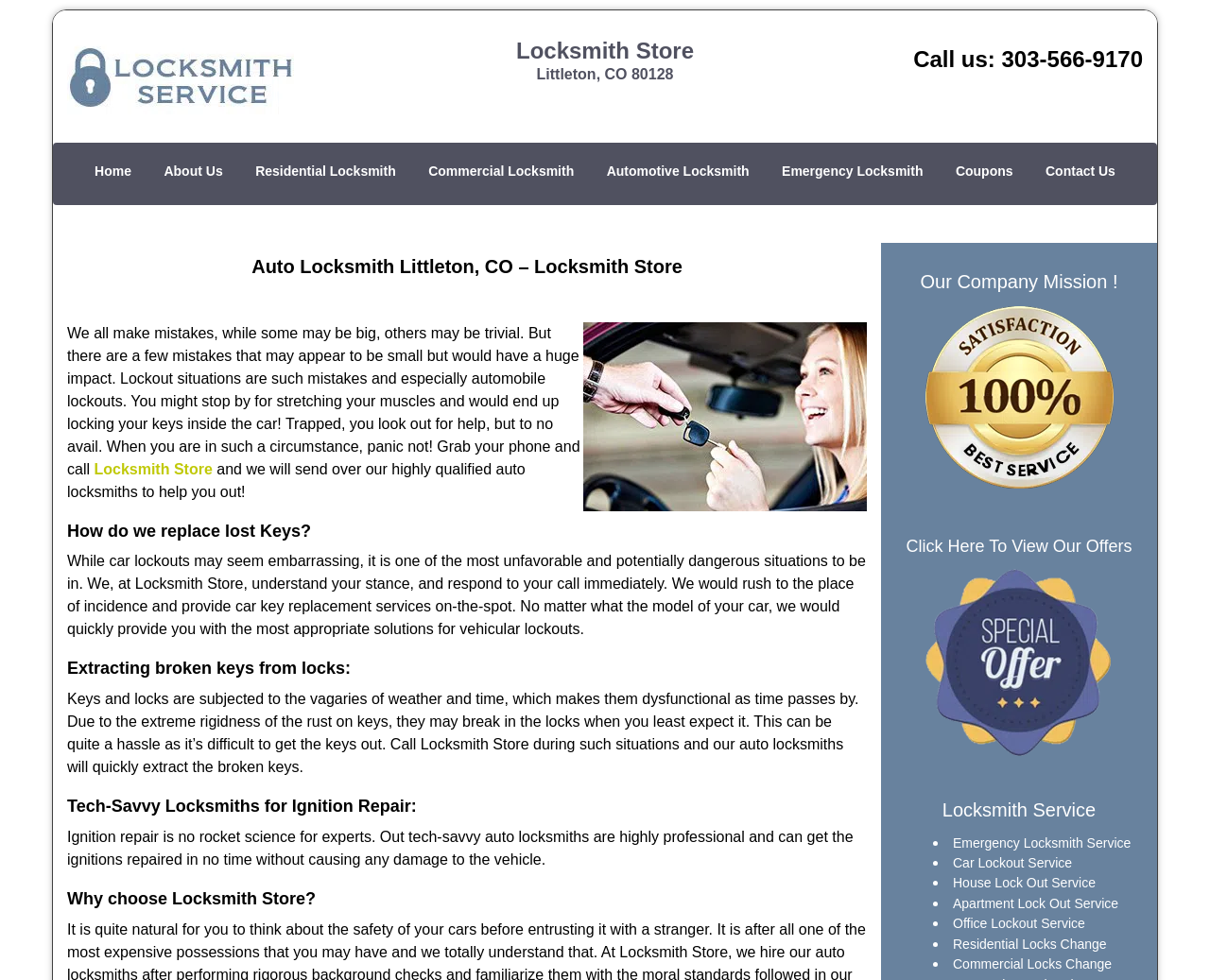Identify the bounding box coordinates of the part that should be clicked to carry out this instruction: "Click the 'Contact Us' link".

[0.852, 0.146, 0.934, 0.209]